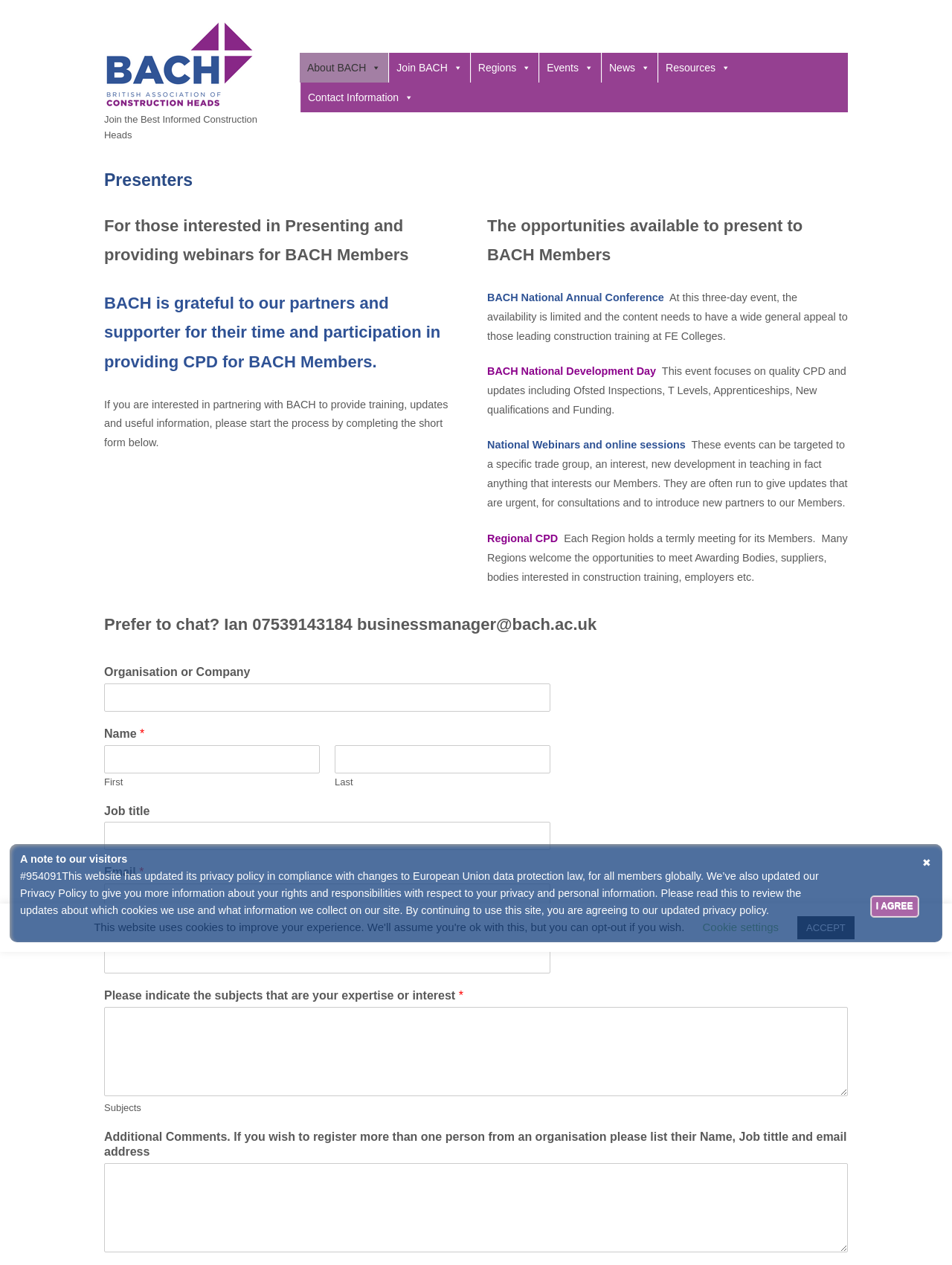Locate the bounding box coordinates of the element you need to click to accomplish the task described by this instruction: "Click the Home BACH Logo".

[0.109, 0.047, 0.266, 0.056]